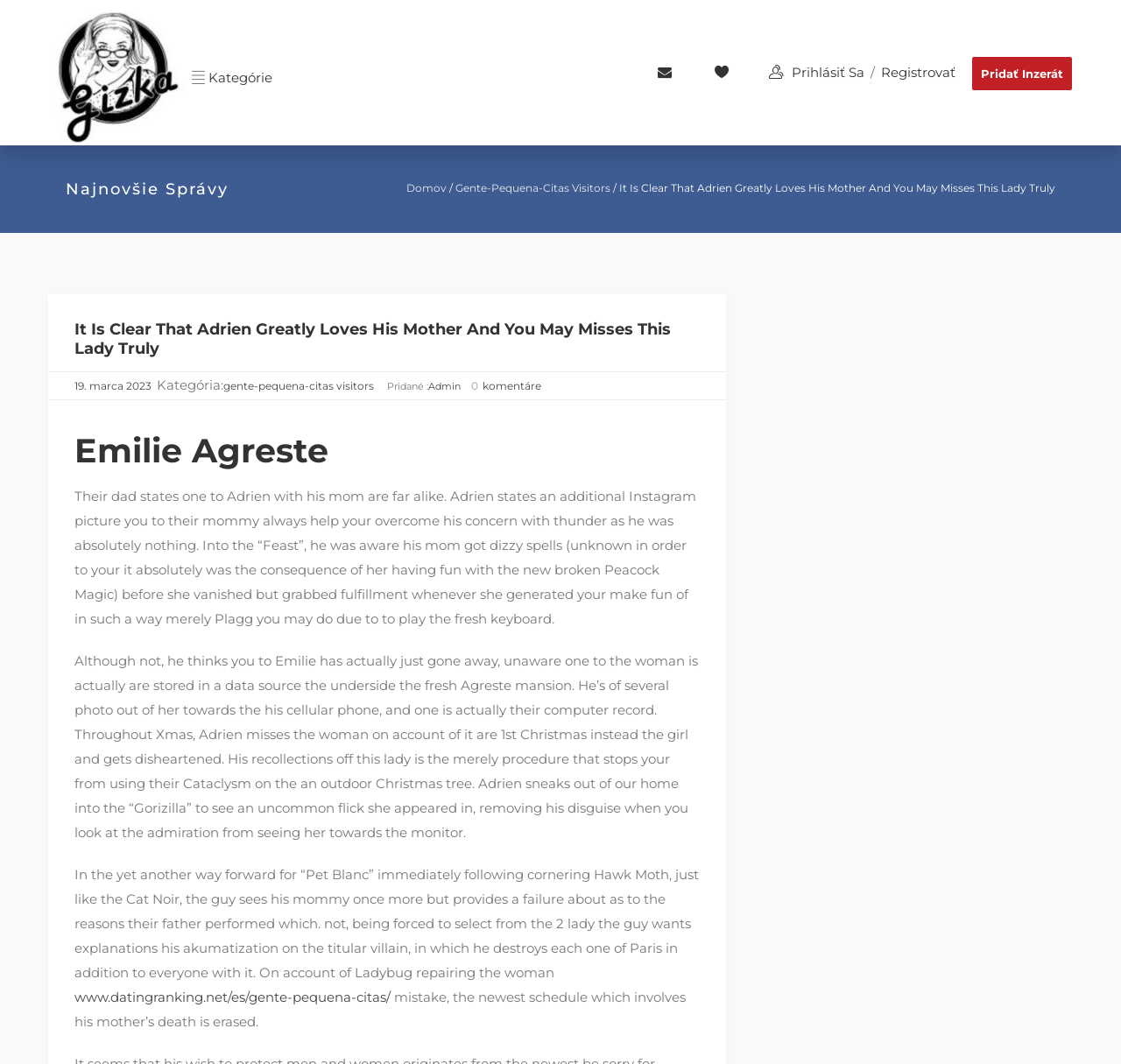Please analyze the image and give a detailed answer to the question:
Who is the author of the article?

I found the answer by looking at the static text element with the text 'Admin' and the surrounding context, which suggests that Admin is the author of the article.